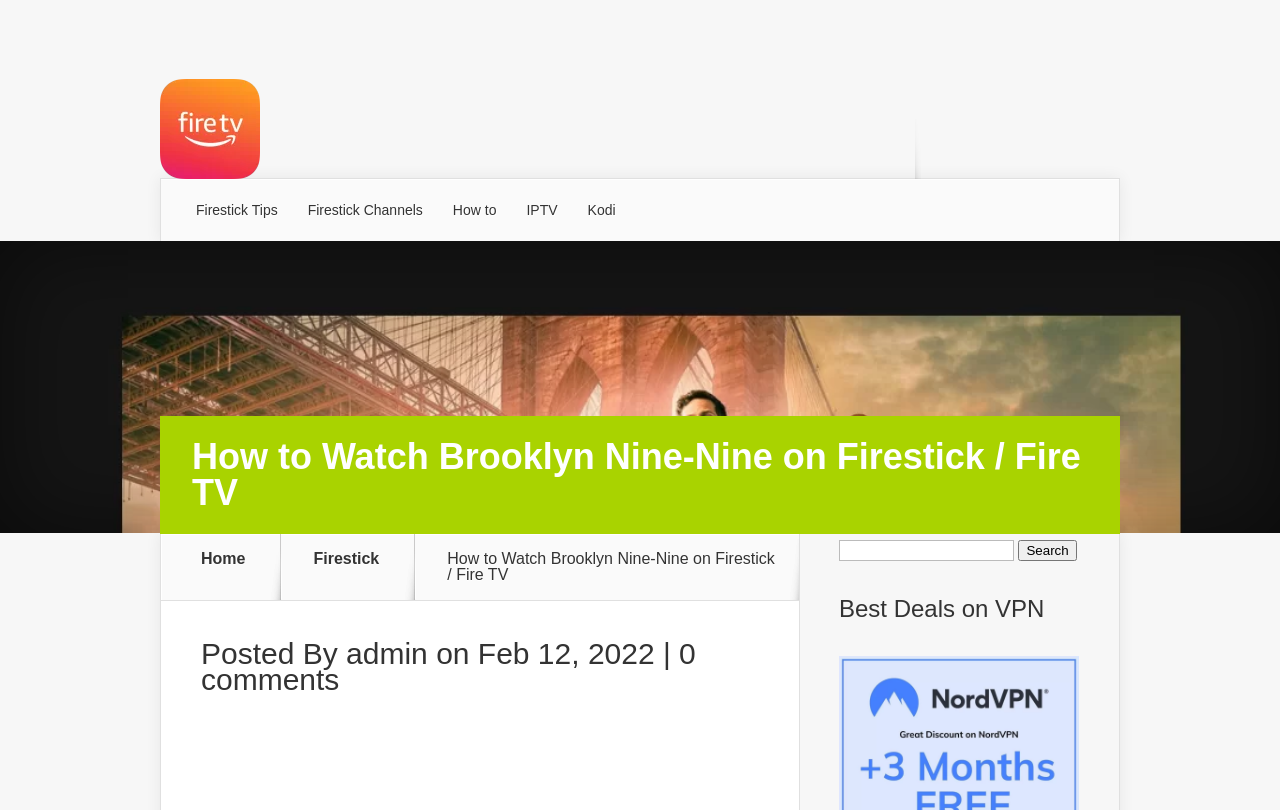Indicate the bounding box coordinates of the element that needs to be clicked to satisfy the following instruction: "go to Home". The coordinates should be four float numbers between 0 and 1, i.e., [left, top, right, bottom].

[0.138, 0.68, 0.211, 0.72]